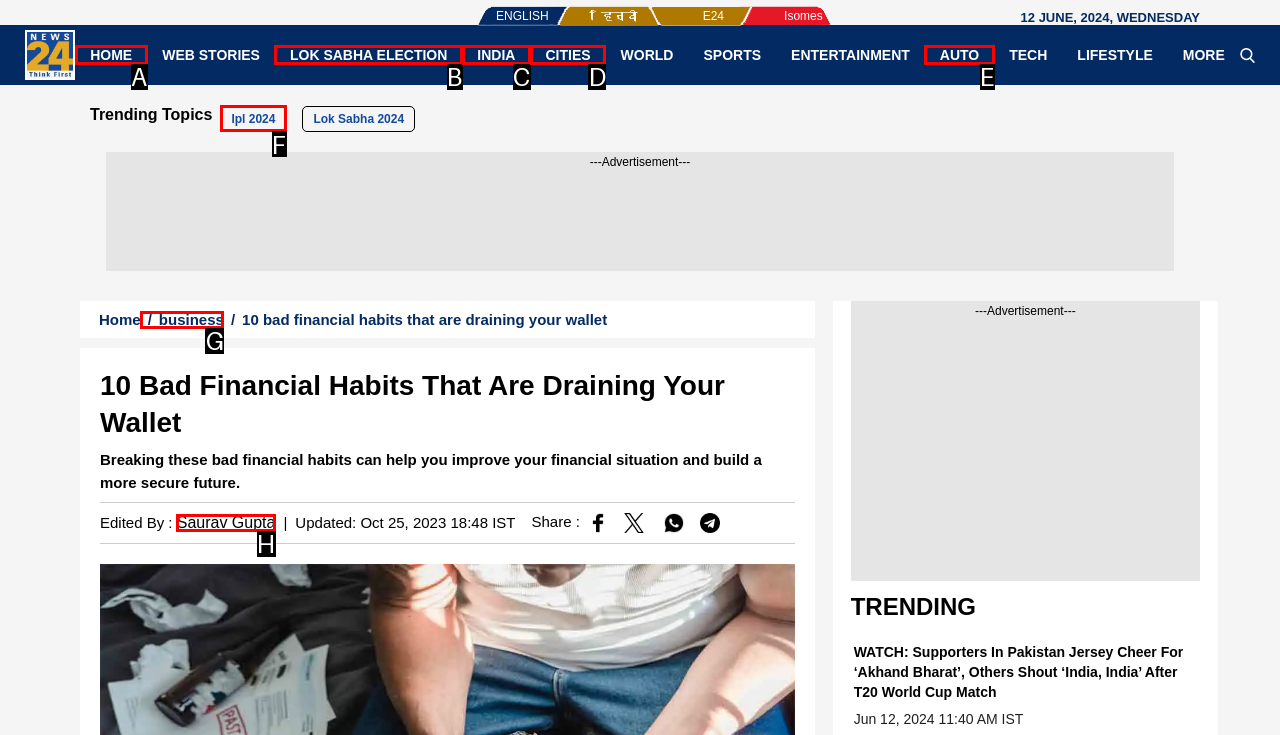Determine the option that aligns with this description: Find Us
Reply with the option's letter directly.

None